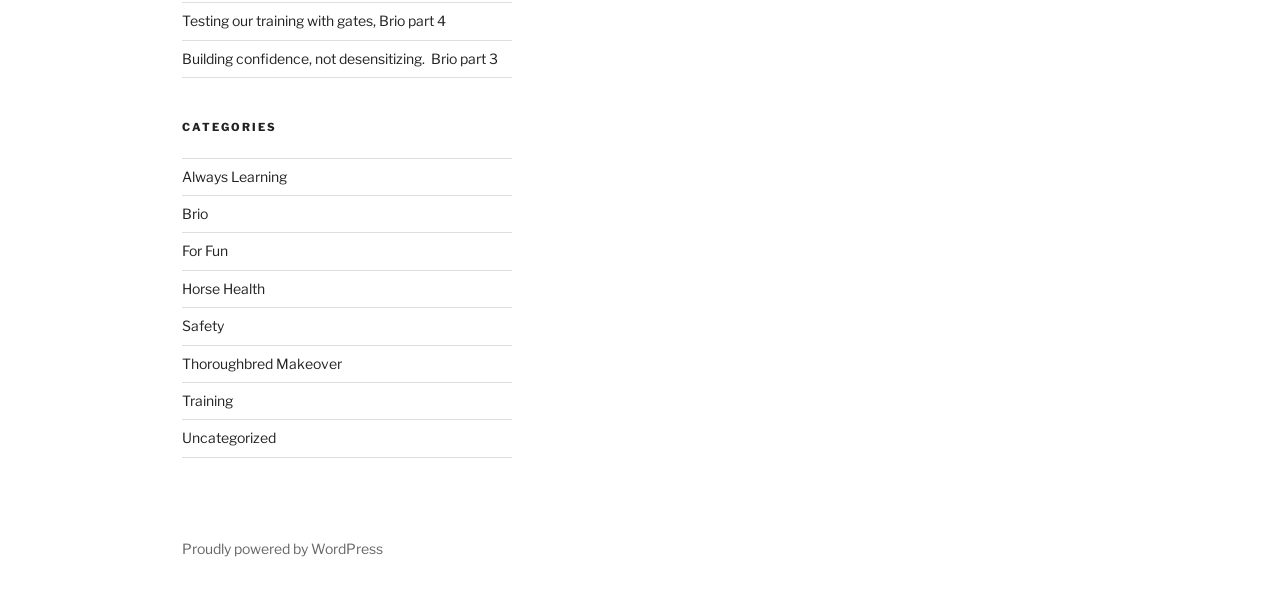What is the platform powering this website?
Answer briefly with a single word or phrase based on the image.

WordPress